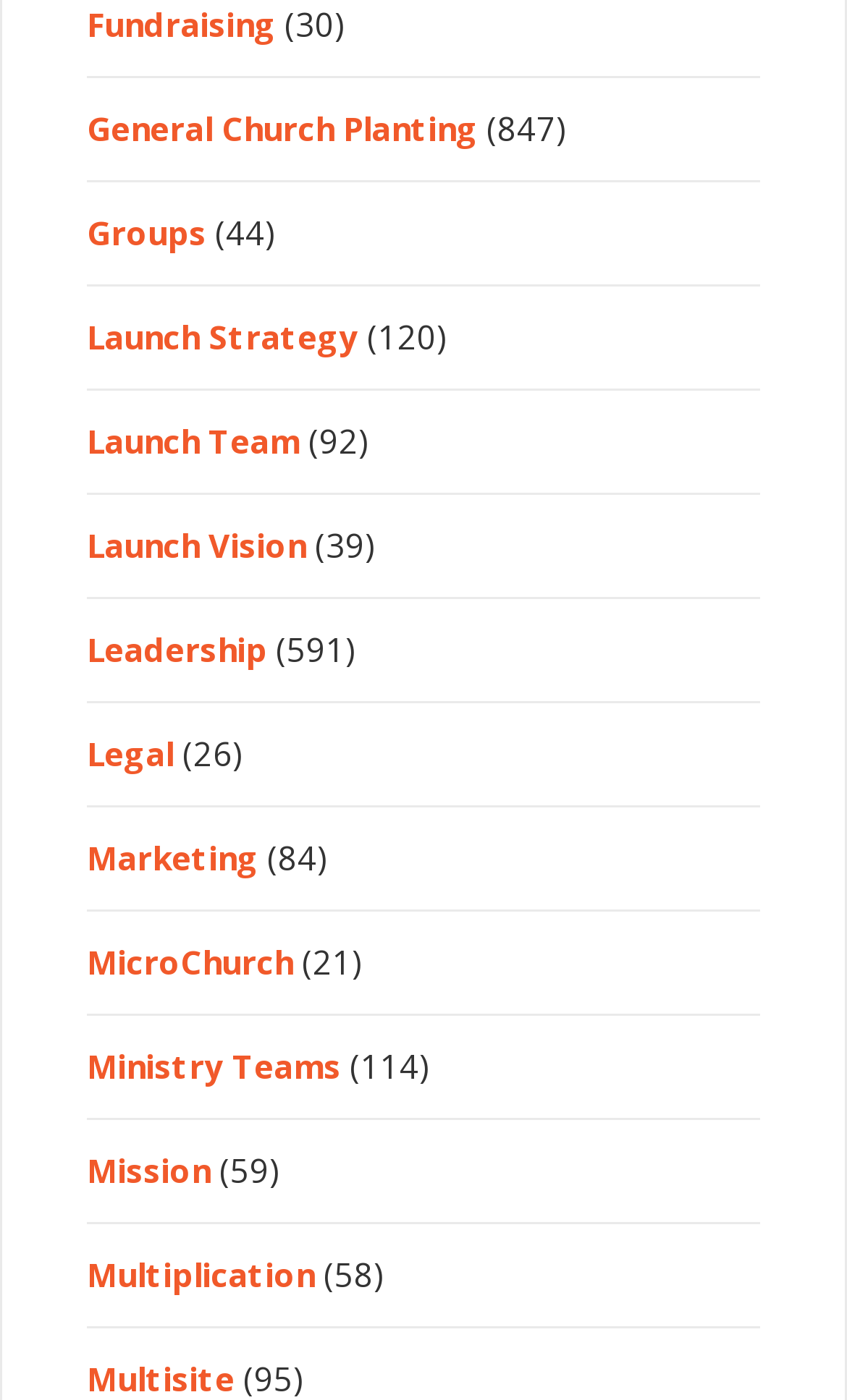Determine the bounding box coordinates of the region I should click to achieve the following instruction: "Go to General Church Planting". Ensure the bounding box coordinates are four float numbers between 0 and 1, i.e., [left, top, right, bottom].

[0.103, 0.076, 0.564, 0.107]